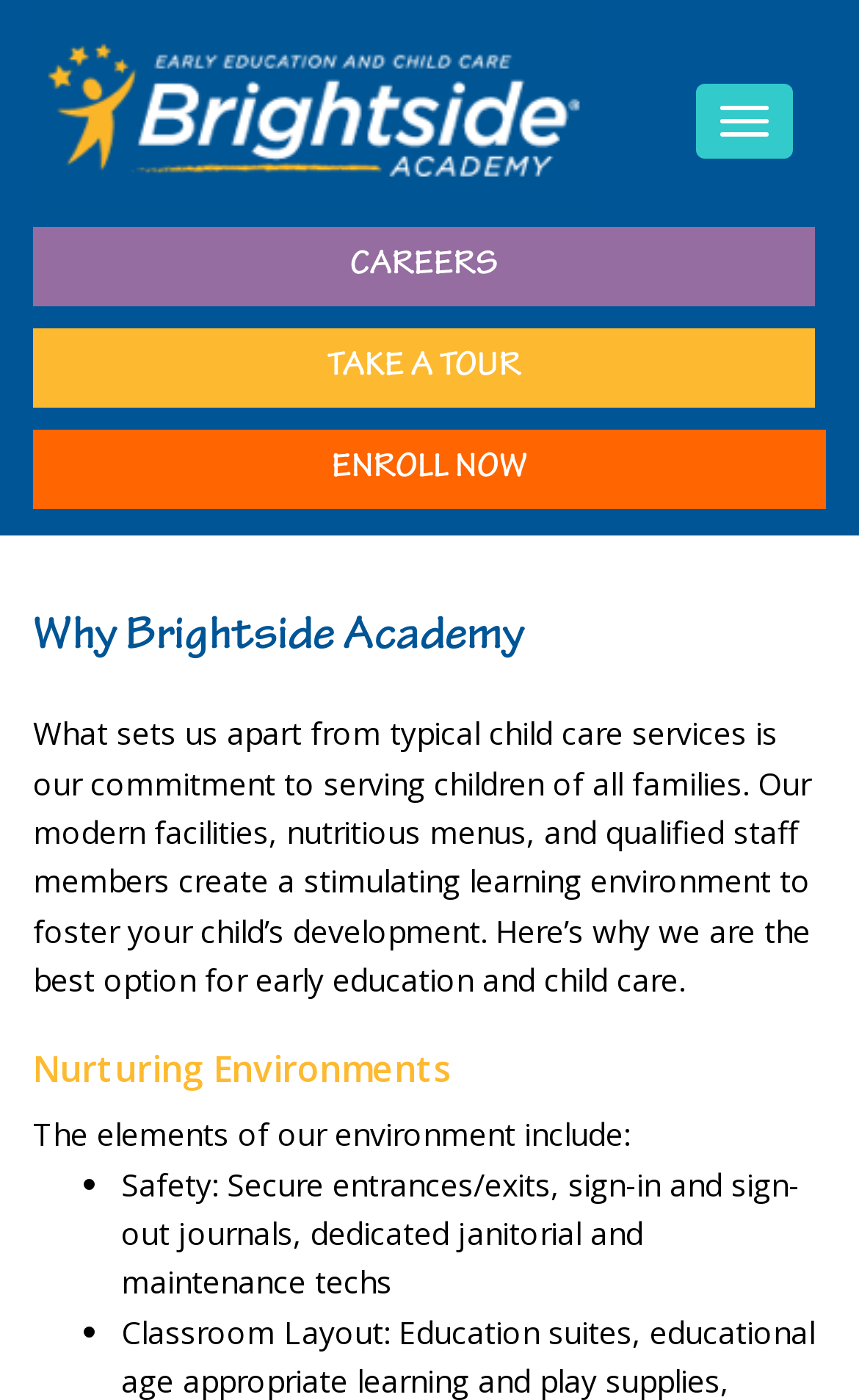What type of image is displayed at the top of the webpage?
Answer the question with a single word or phrase by looking at the picture.

Child care centers